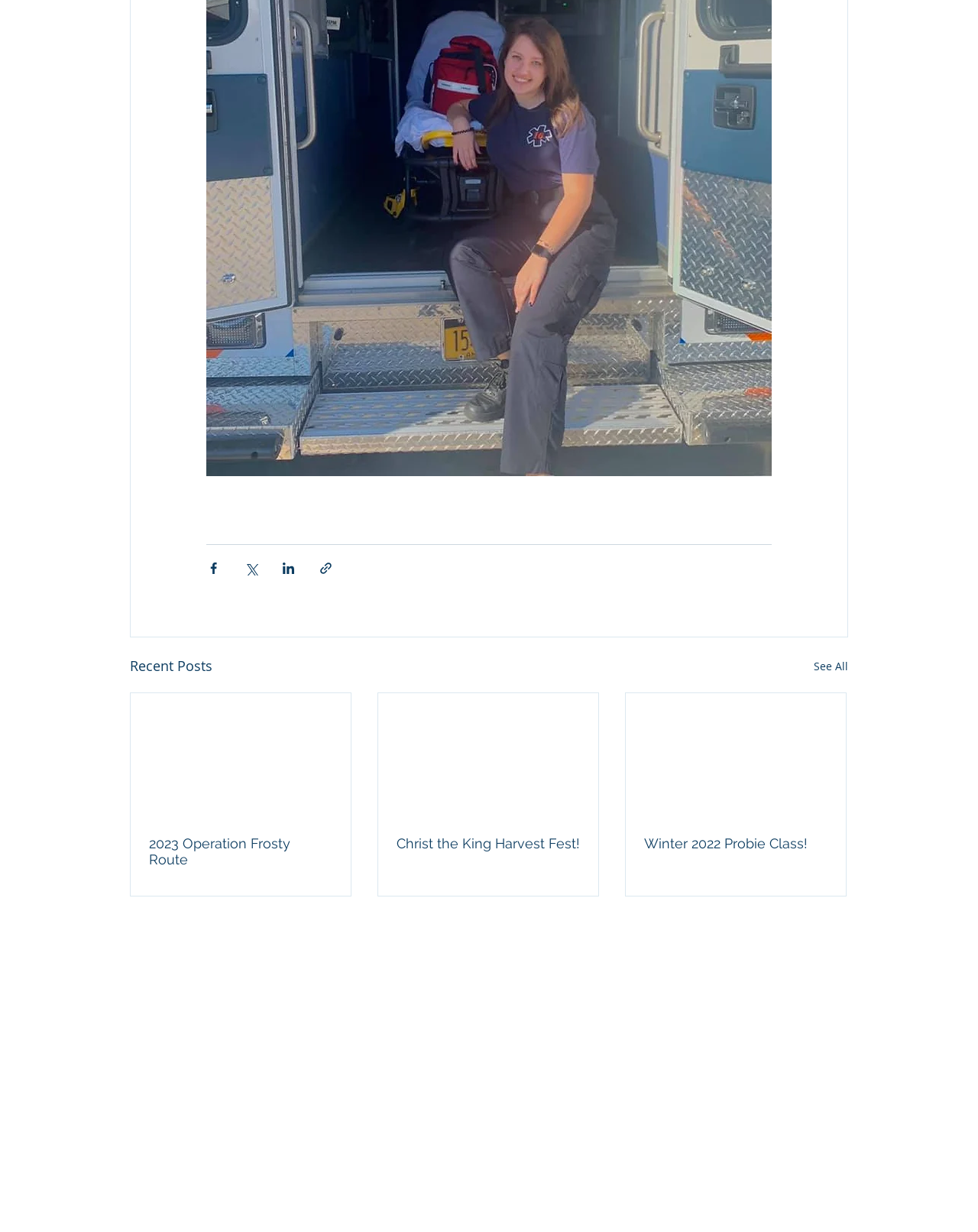Give the bounding box coordinates for the element described as: "Christ the King Harvest Fest!".

[0.405, 0.678, 0.593, 0.691]